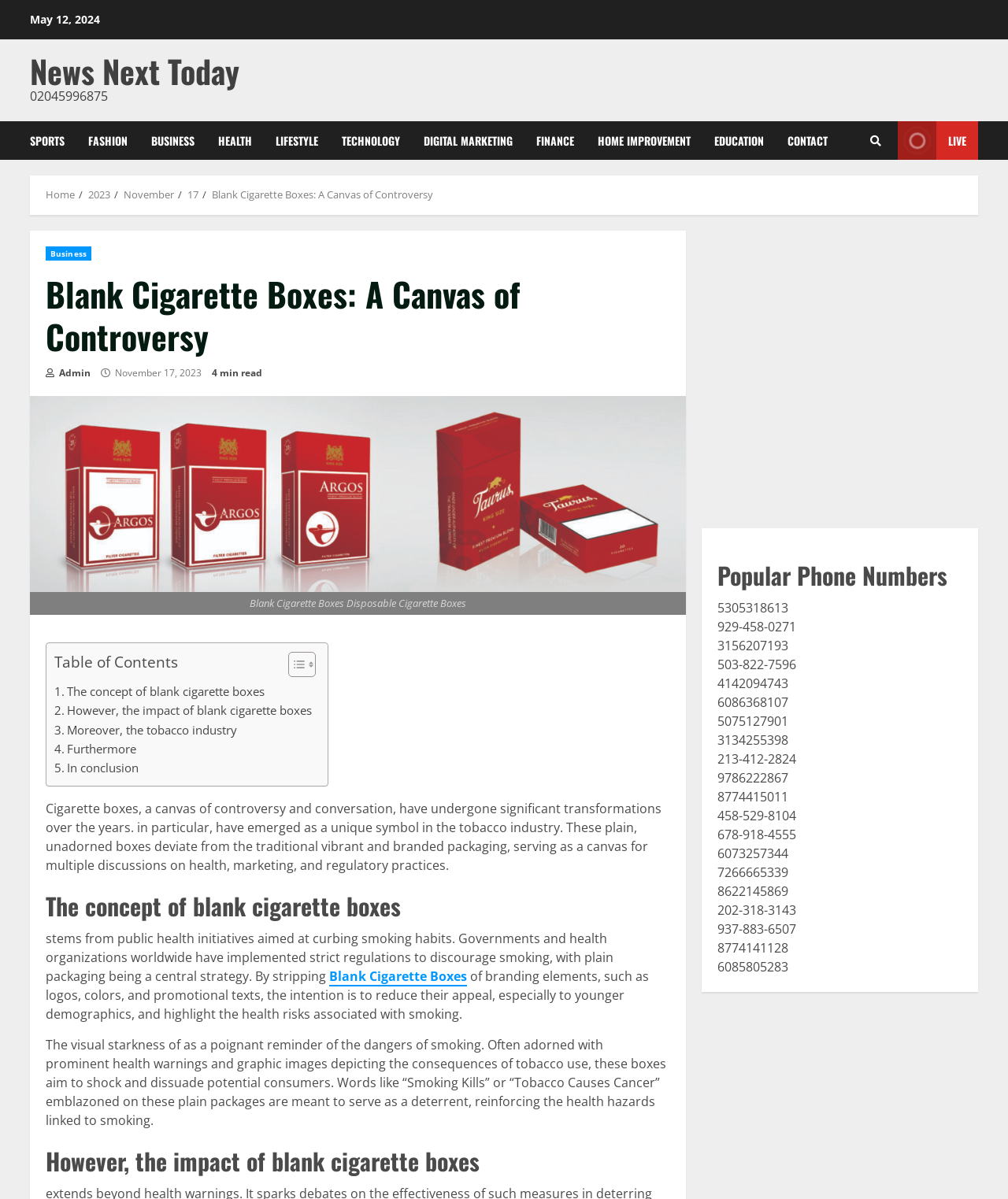For the given element description Moreover, the tobacco industry, determine the bounding box coordinates of the UI element. The coordinates should follow the format (top-left x, top-left y, bottom-right x, bottom-right y) and be within the range of 0 to 1.

[0.054, 0.601, 0.235, 0.617]